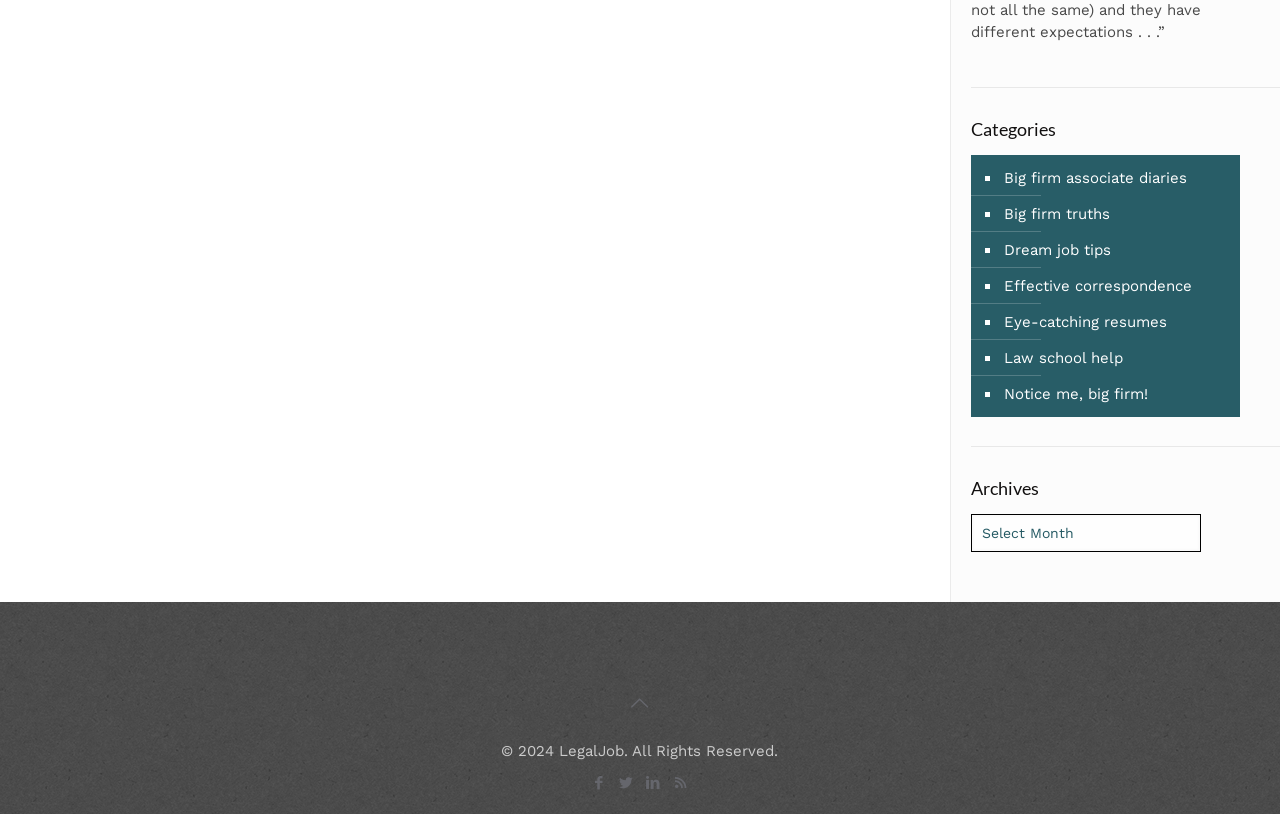How many categories are listed?
Please provide a single word or phrase as your answer based on the screenshot.

9